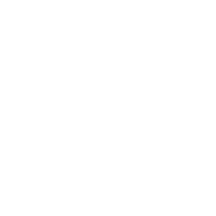What is the focus of the business practices?
Give a detailed and exhaustive answer to the question.

The focus of the business practices is on client feedback and responsive service because the caption suggests that the image emphasizes the importance of direct communication and attentiveness in business practices, which is essential for effective client feedback and responsive service.